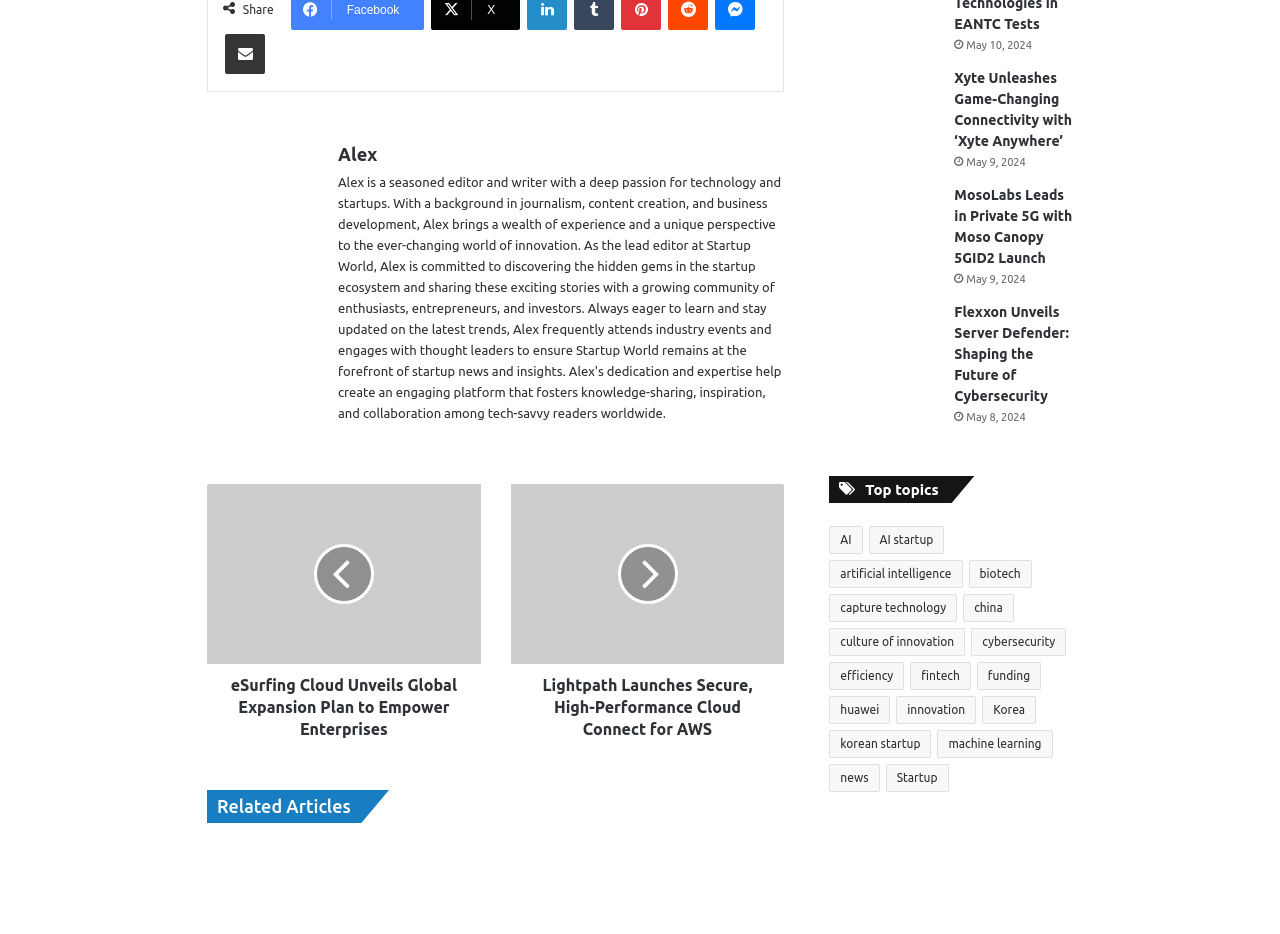Please analyze the image and give a detailed answer to the question:
What are the top topics listed?

The answer can be found by looking at the links with descriptions starting with 'AI', 'AI startup', 'artificial intelligence', and so on, which are listed under the static text element with the text 'Top topics'.